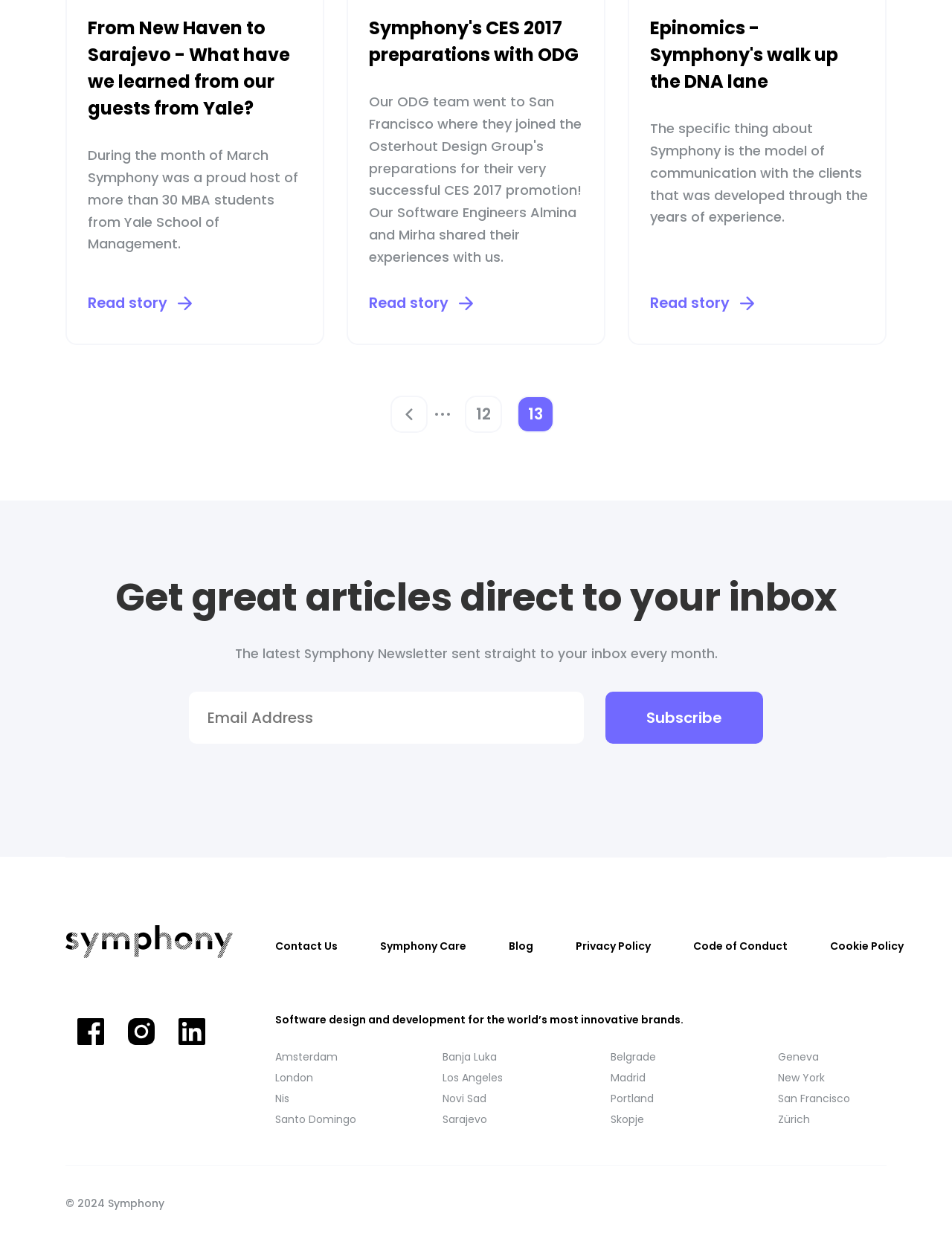What is the company's main business?
Observe the image and answer the question with a one-word or short phrase response.

Software design and development